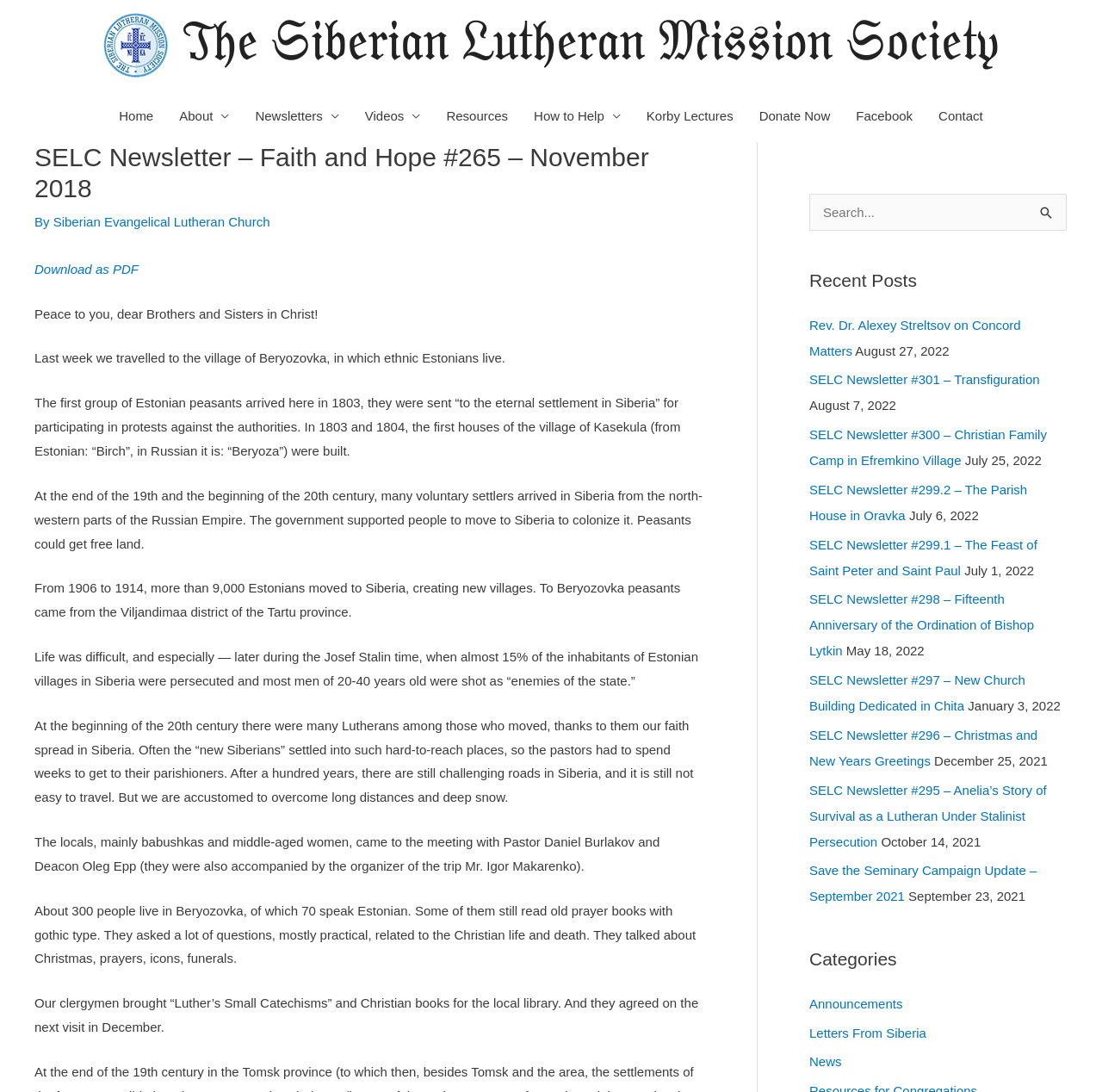What is the language spoken by some of the villagers in Beryozovka?
Look at the image and answer with only one word or phrase.

Estonian